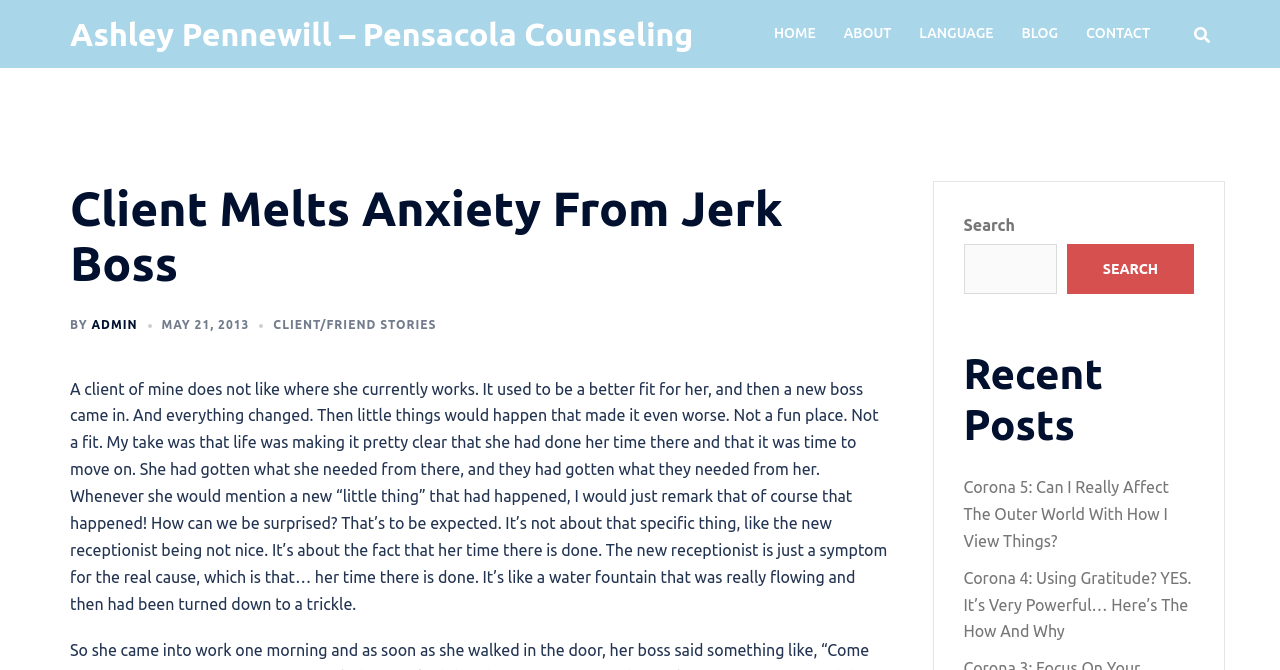How many navigation links are there?
Answer the question with a single word or phrase derived from the image.

6